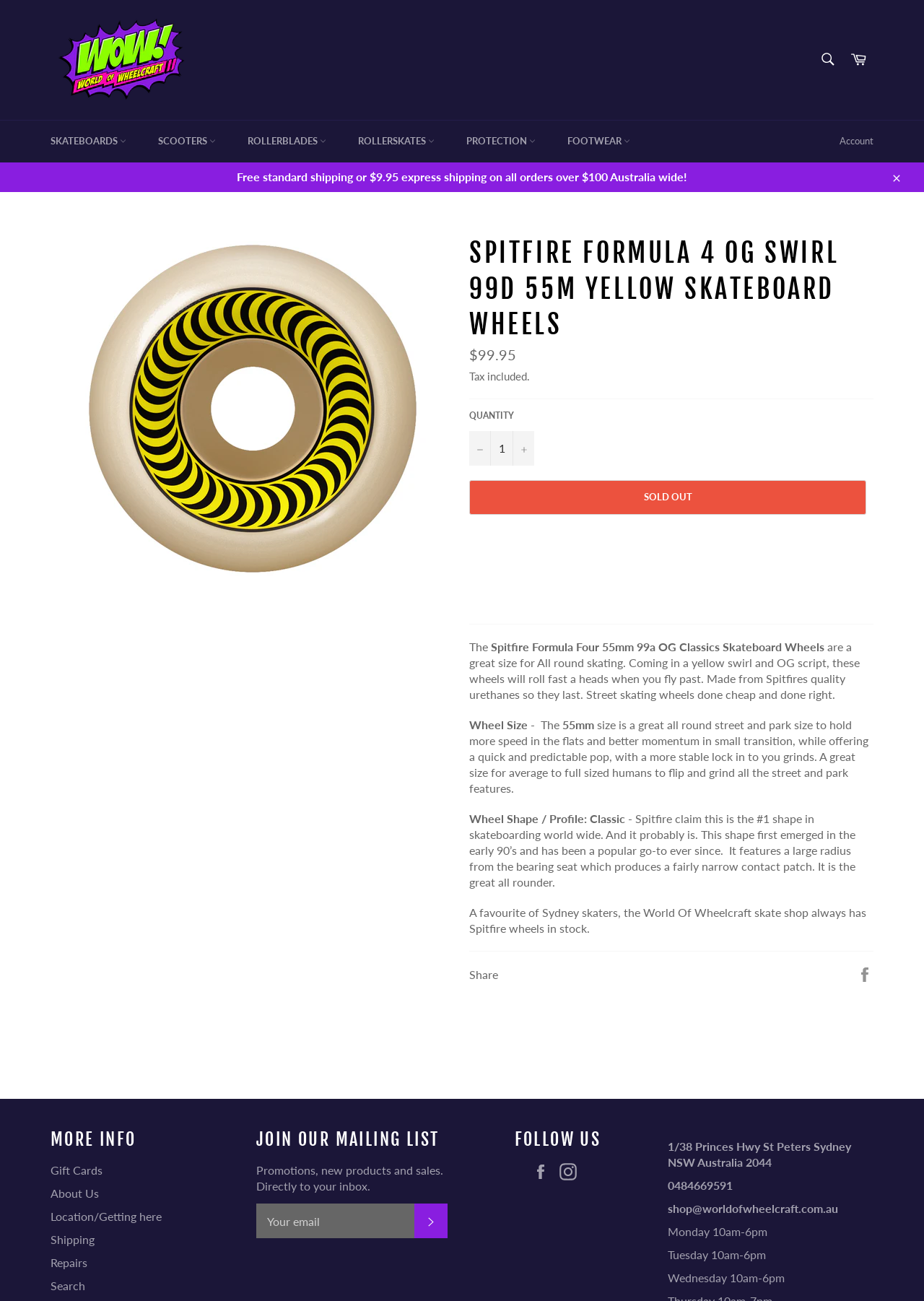What is the shape of the skateboard wheels?
Please respond to the question with a detailed and well-explained answer.

I found the answer by looking at the product description on the webpage. The shape of the skateboard wheels is mentioned as 'Classic', which is a popular shape in skateboarding.